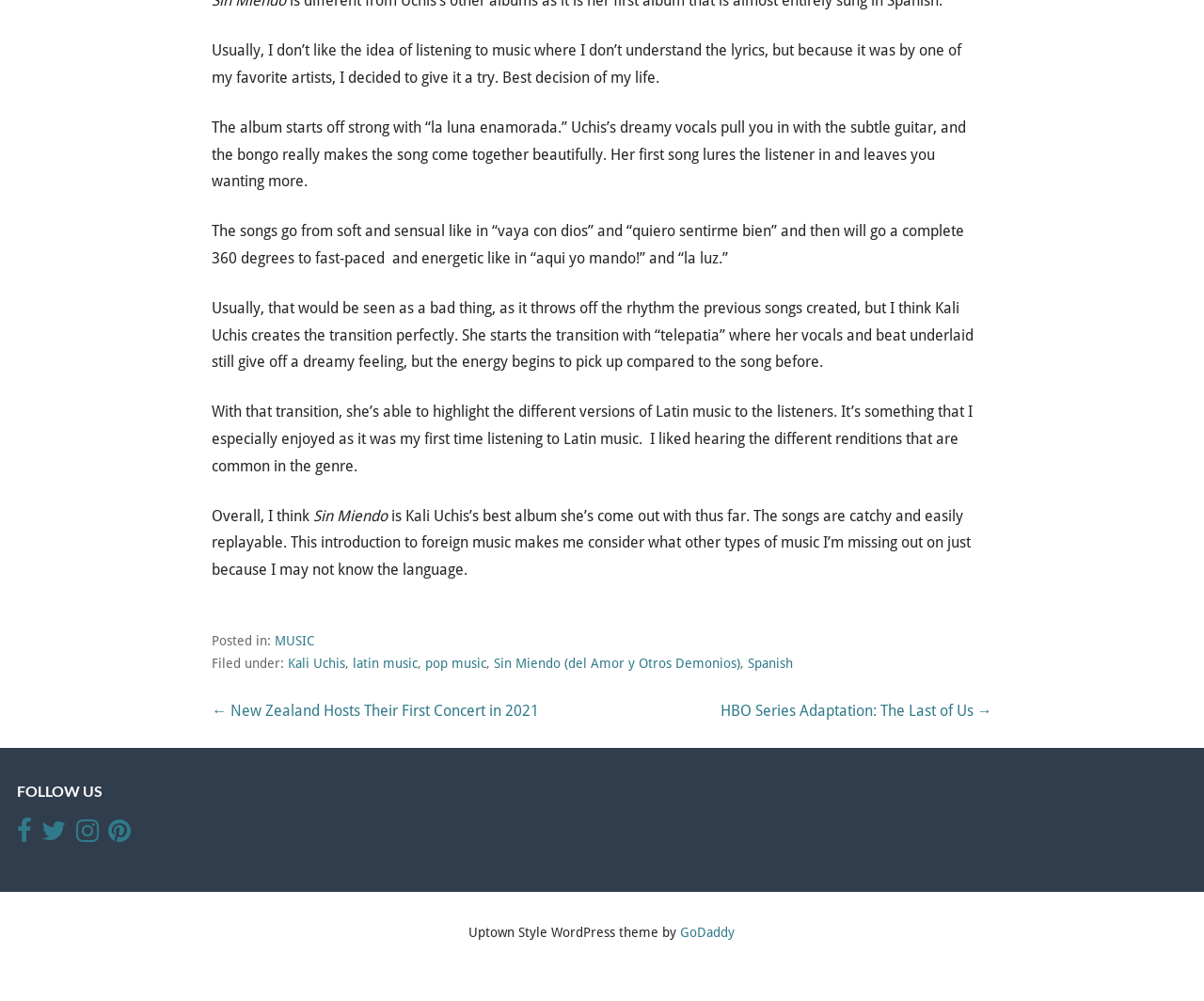Give the bounding box coordinates for the element described by: "latin music".

[0.293, 0.655, 0.347, 0.67]